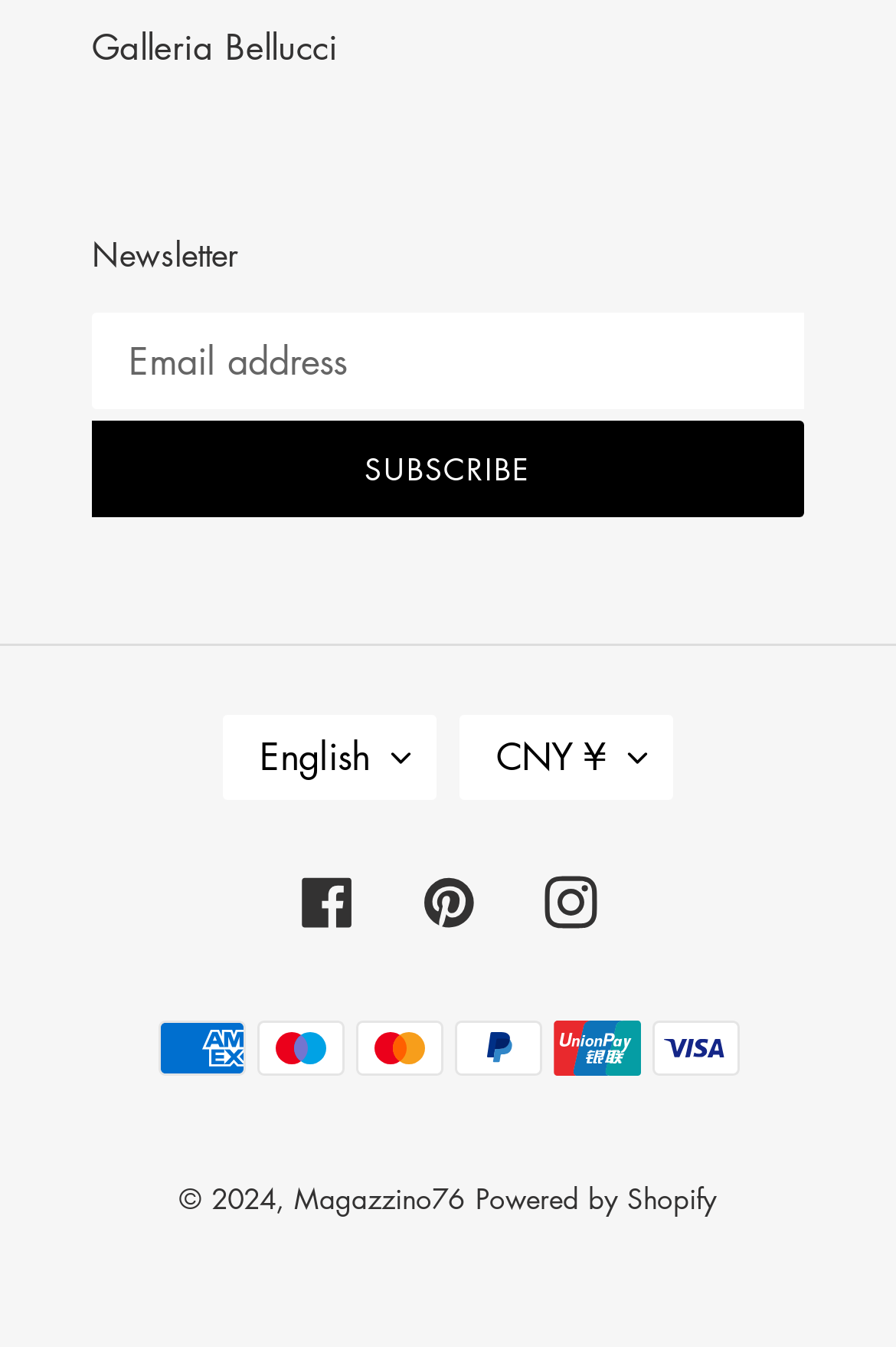Find and indicate the bounding box coordinates of the region you should select to follow the given instruction: "Subscribe to the newsletter".

[0.103, 0.312, 0.897, 0.384]